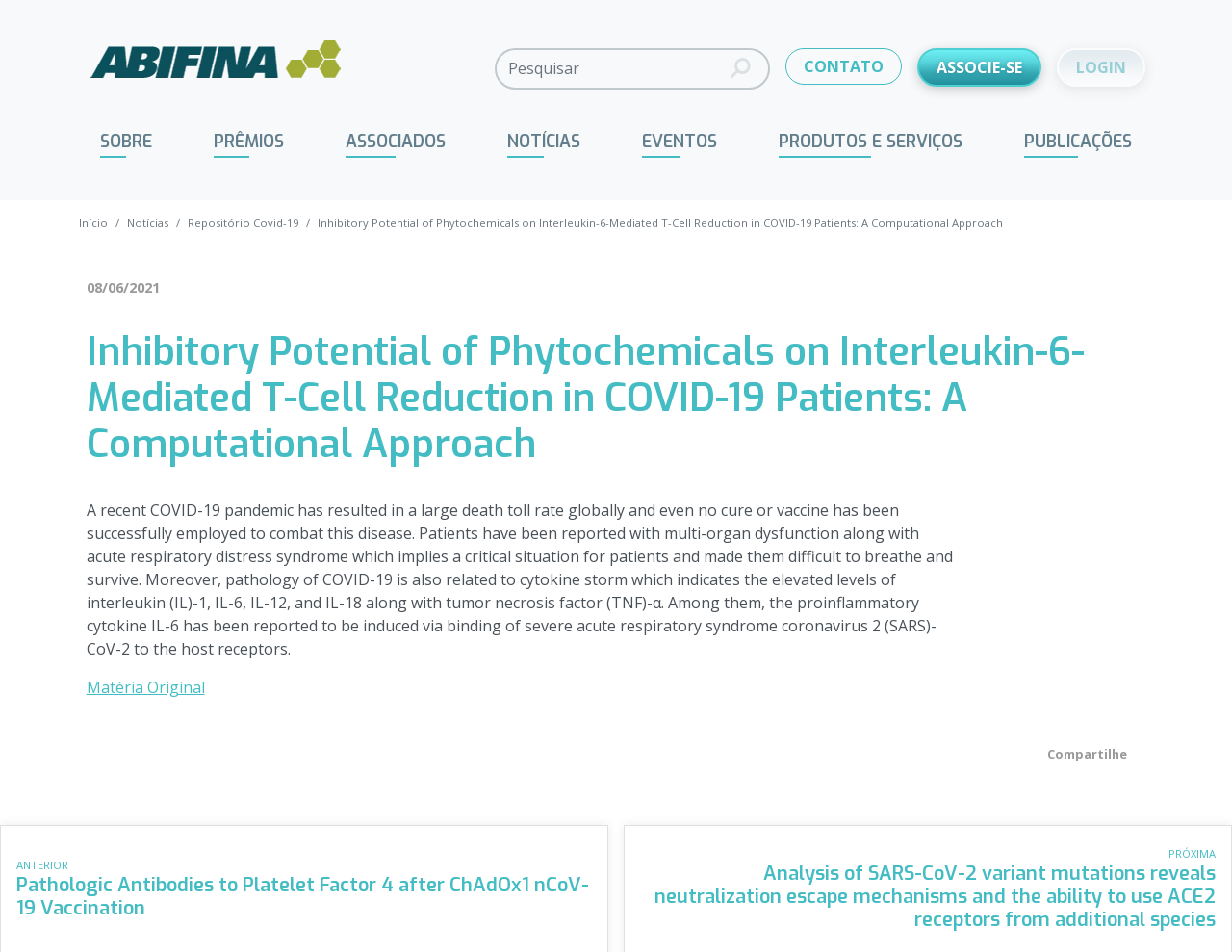Please identify the coordinates of the bounding box for the clickable region that will accomplish this instruction: "View NOTÍCIAS page".

[0.402, 0.128, 0.48, 0.178]